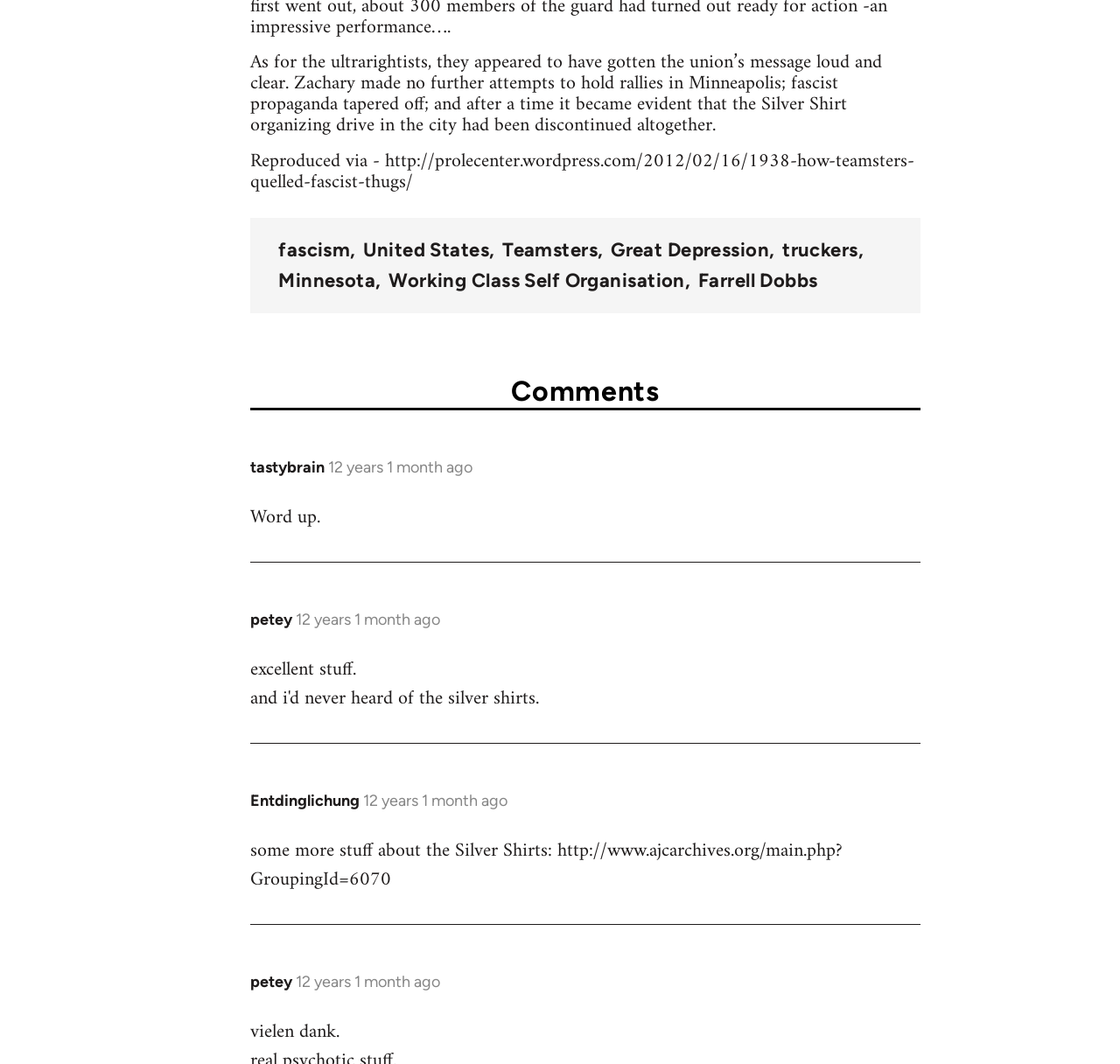Provide a one-word or brief phrase answer to the question:
What is the location mentioned in the article?

Minnesota